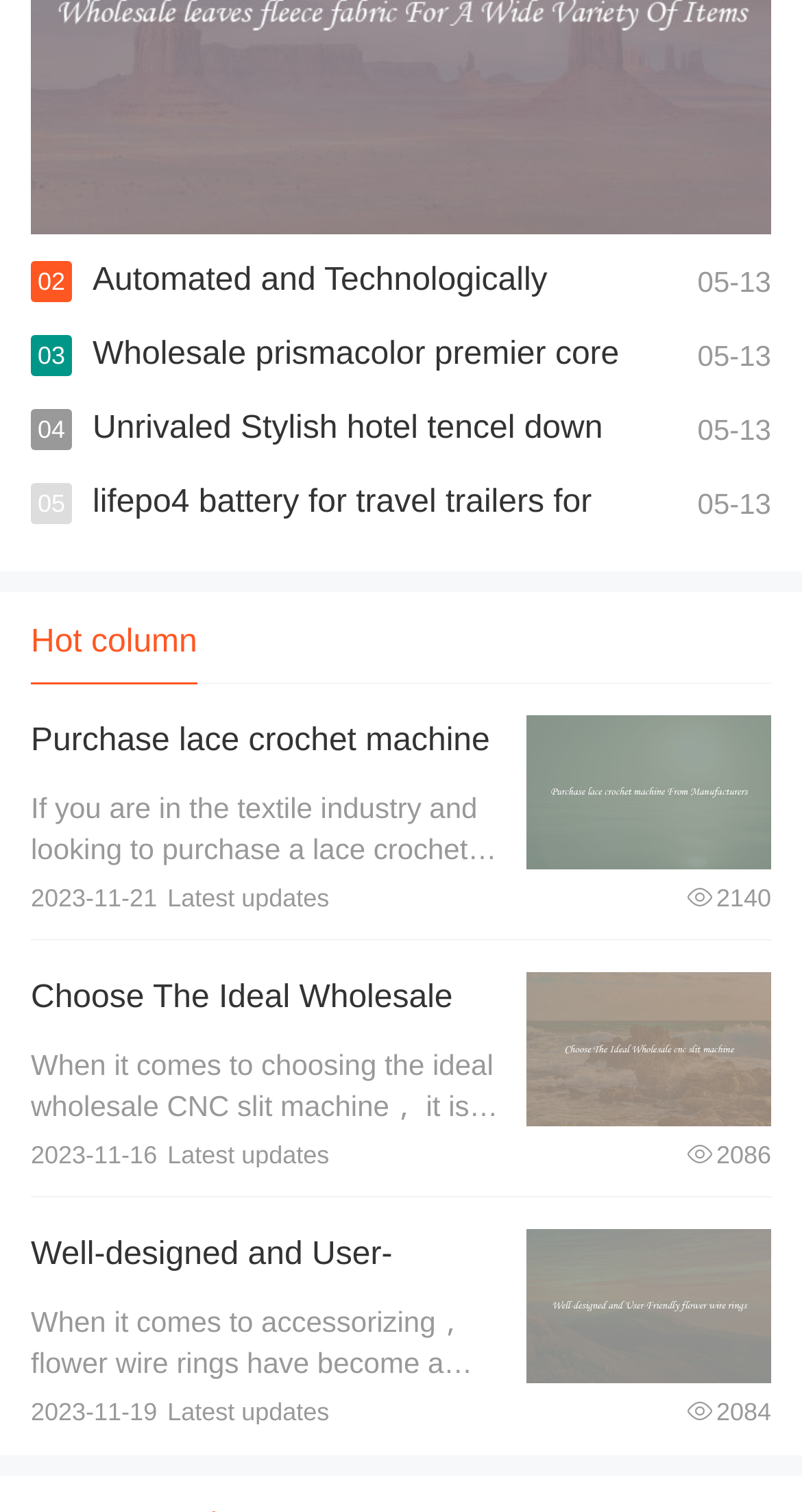Determine the coordinates of the bounding box for the clickable area needed to execute this instruction: "Explore Well-designed and User-Friendly flower wire rings".

[0.038, 0.818, 0.492, 0.875]